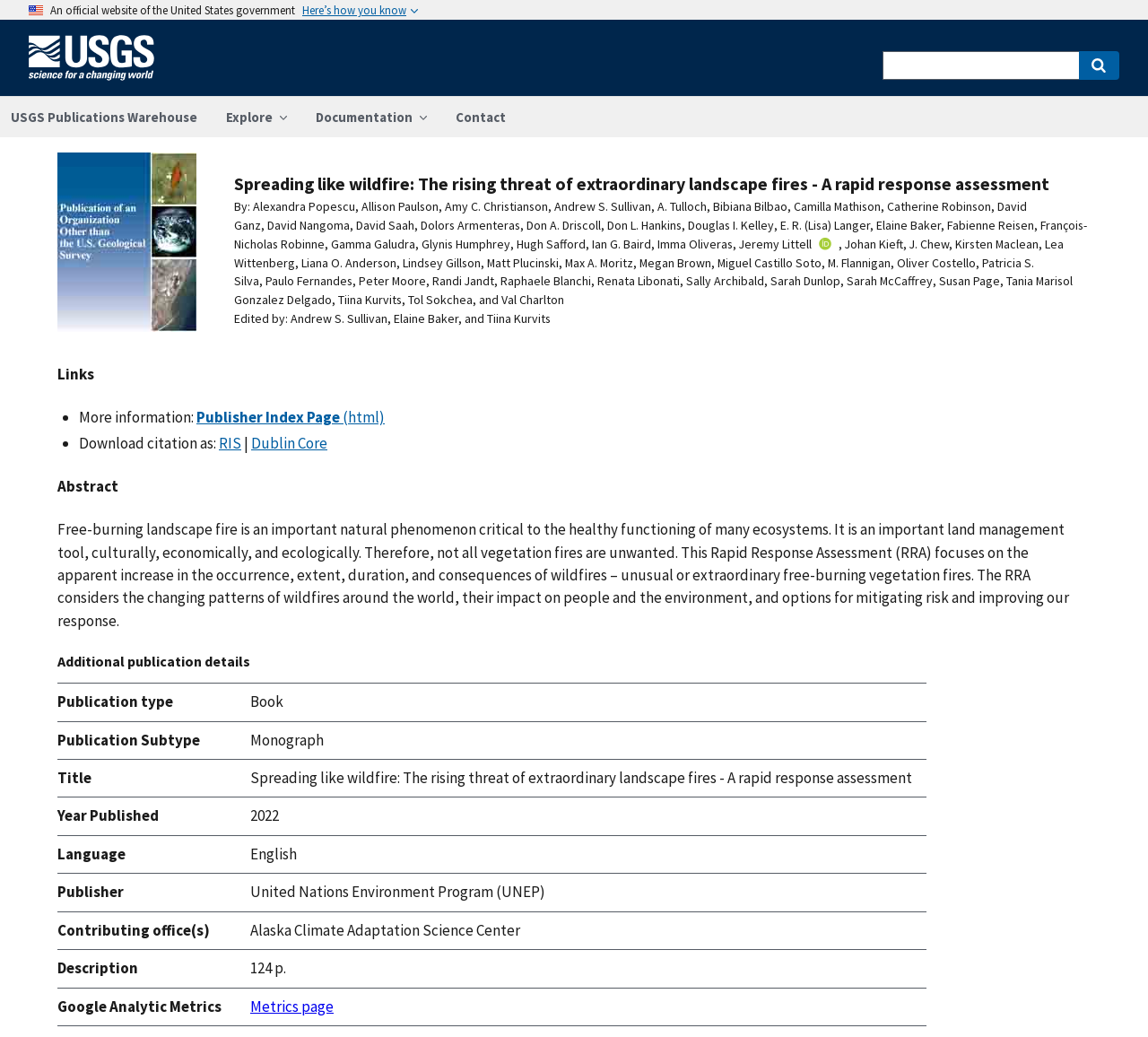Explain the features and main sections of the webpage comprehensively.

This webpage is an official government website, indicated by the U.S. flag image and the text "An official website of the United States government" at the top left corner. Below this, there is a navigation menu with links to "Home", "Explore", "Documentation", and "Contact" on the top right side. A search bar is located at the top right corner, allowing users to search for specific content.

The main content of the webpage is an article titled "Spreading like wildfire: The rising threat of extraordinary landscape fires - A rapid response assessment". The article has a thumbnail image on the left side, and the title is displayed prominently in a large font. Below the title, there is a list of authors, including Alexandra Popescu, Allison Paulson, Amy C. Christianson, and many others.

The webpage has a clean and organized layout, with clear headings and concise text. The content is divided into sections, making it easy to read and navigate. There are no prominent images or graphics on the page, aside from the thumbnail image associated with the article. Overall, the webpage appears to be a formal and informative government website, providing information on a specific topic related to landscape fires.